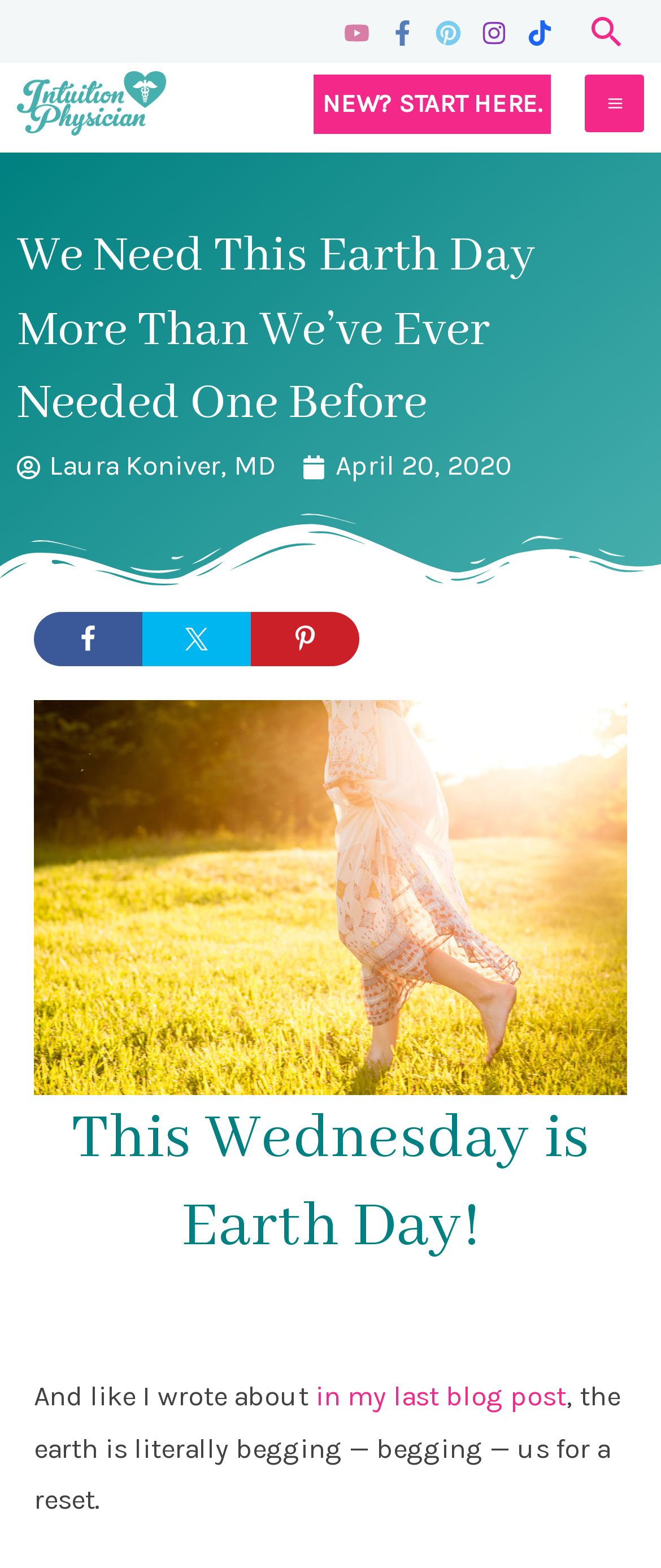Describe all the key features and sections of the webpage thoroughly.

The webpage is about celebrating Earth Day in a way that benefits our health. At the top, there are five social media links, including YouTube, Facebook, Pinterest, Instagram, and TikTok, each accompanied by an image. To the left of these links, there is a link to the website "Intuition Physician - Dr. Laura Koniver" with an image. Below these links, there is a search icon link and a link to "NEW? START HERE." 

On the right side, there is a "MAIN MENU" button. Below the social media links, there is a heading that reads "We Need This Earth Day More Than We’ve Ever Needed One Before." Underneath this heading, there are links to the author "Laura Koniver, MD" and the date "April 20, 2020." 

The main content of the webpage starts with a heading that reads "This Wednesday is Earth Day!" followed by a paragraph of text. The text discusses the importance of Earth Day and how the earth needs a reset. There are also links to share the article on Facebook, Twitter, and Pinterest, each accompanied by an image.